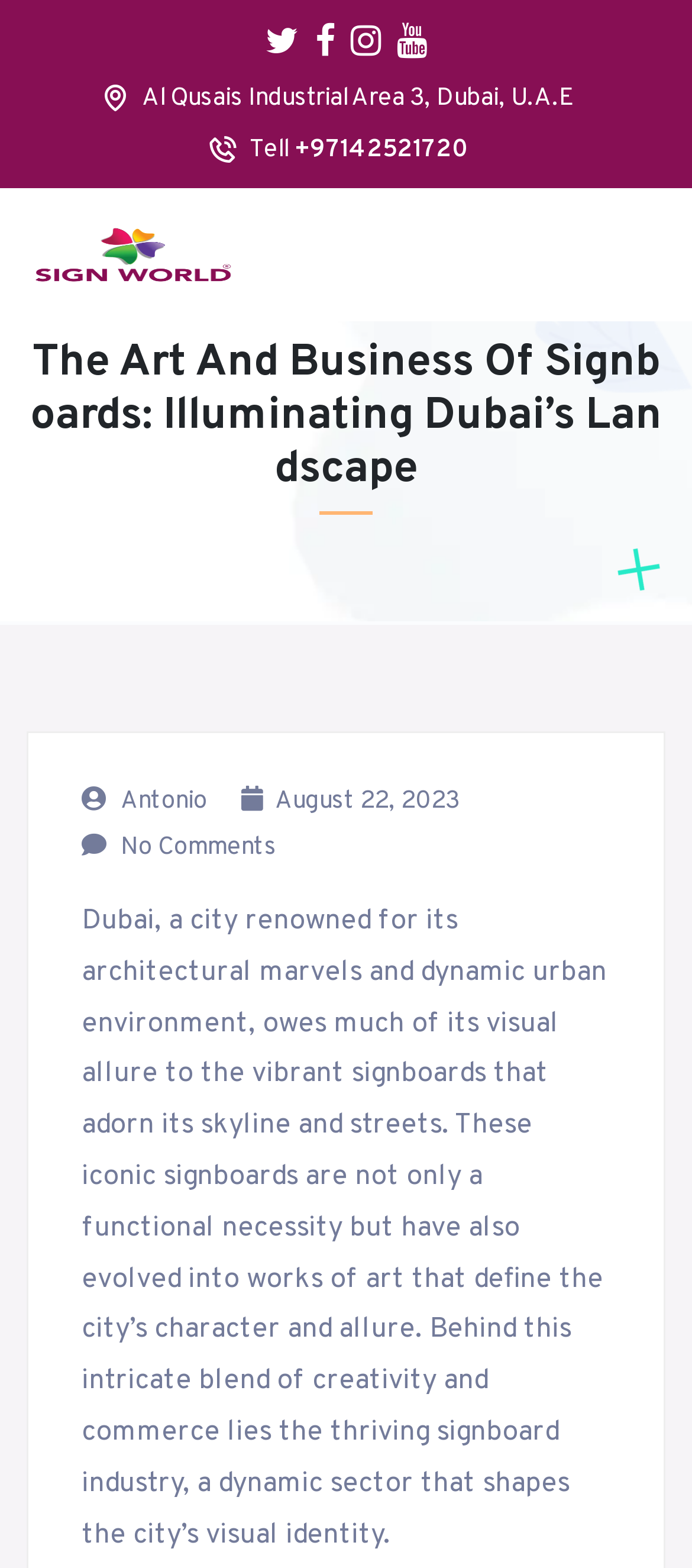Please use the details from the image to answer the following question comprehensively:
When was the article published?

I found the publication date of the article by looking at the static text element with the content 'August 22, 2023' which is located at the bottom of the webpage.